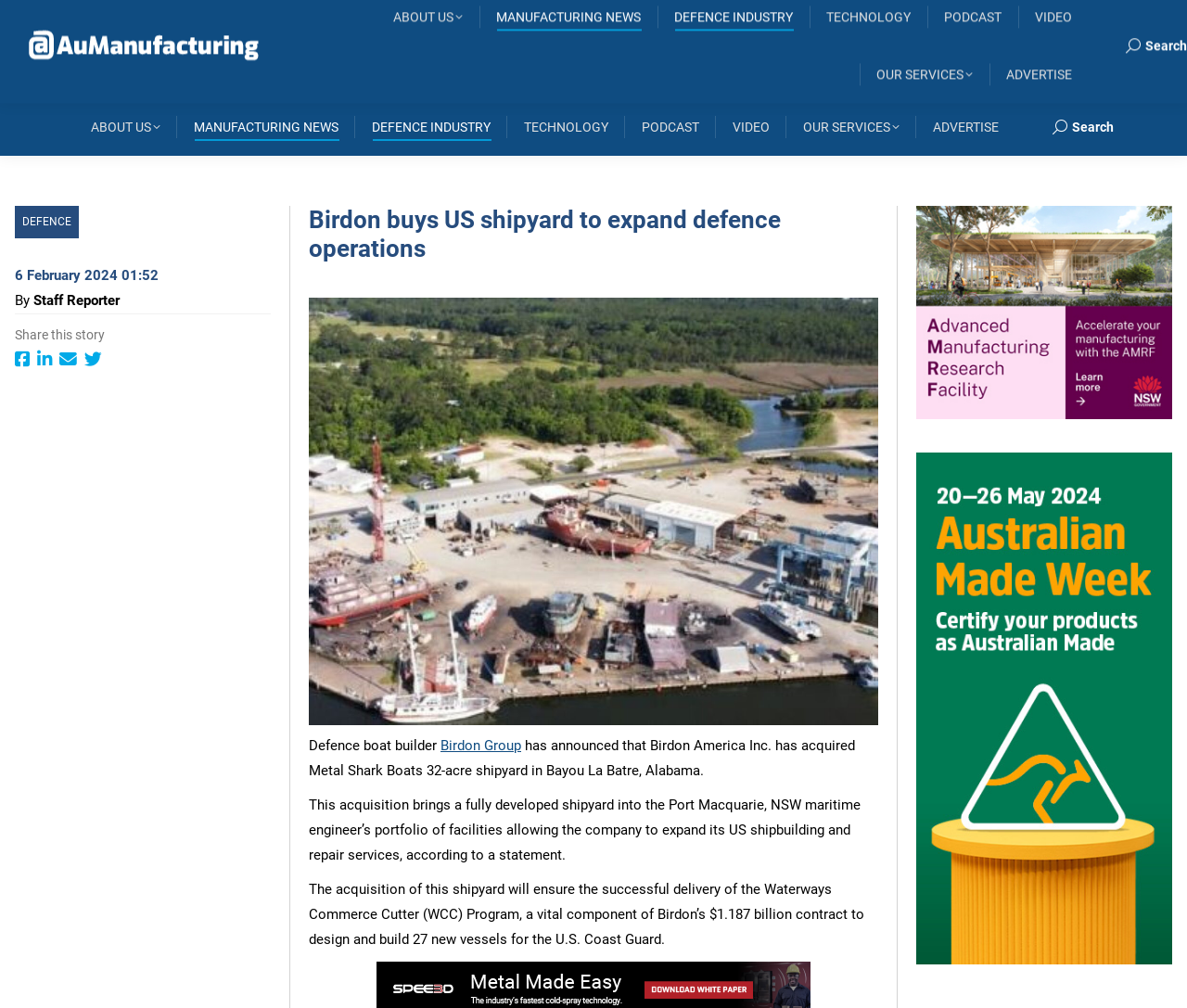Please identify the bounding box coordinates of the element's region that needs to be clicked to fulfill the following instruction: "Search for something". The bounding box coordinates should consist of four float numbers between 0 and 1, i.e., [left, top, right, bottom].

[0.886, 0.118, 0.938, 0.134]